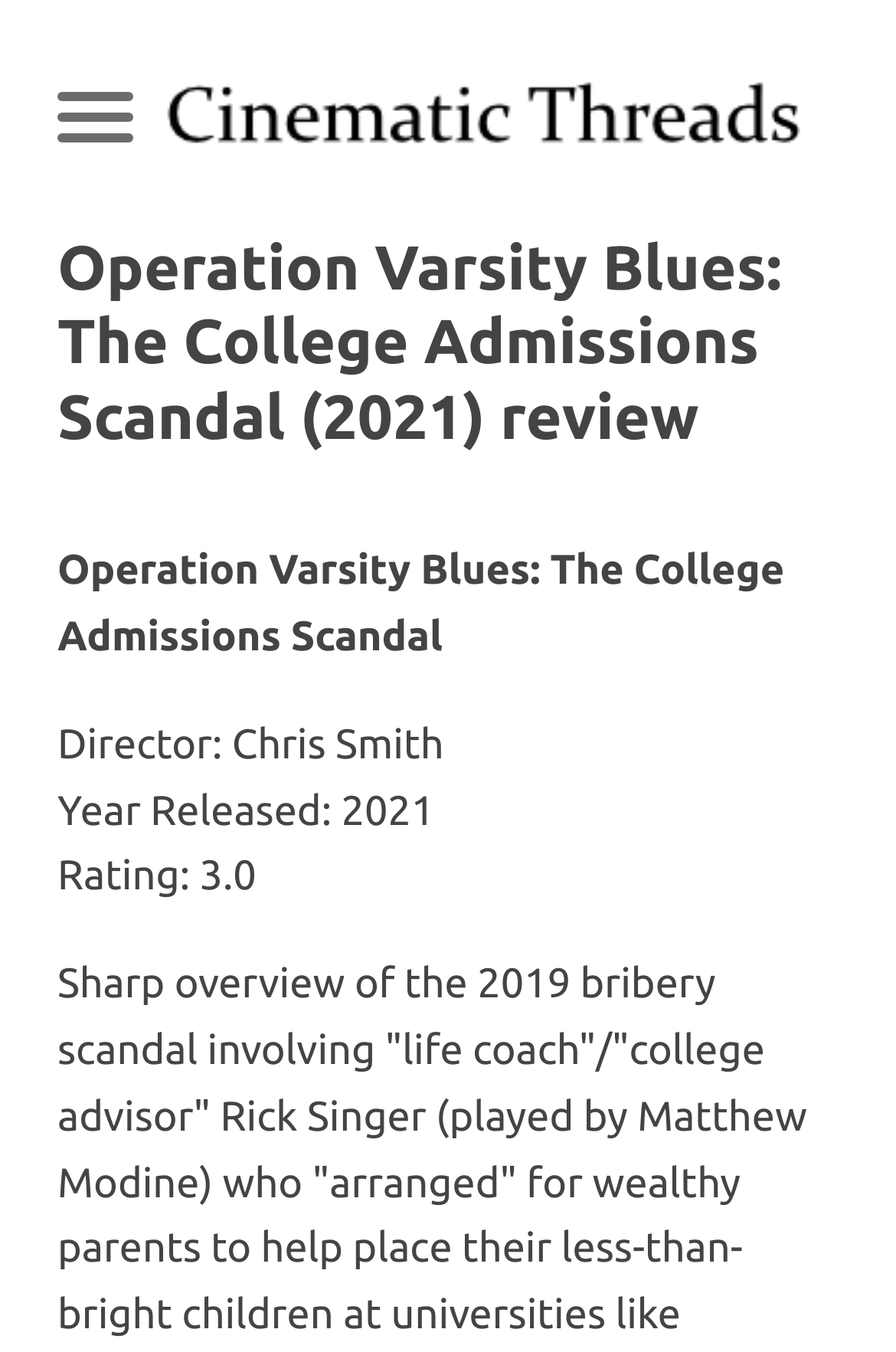Extract the primary headline from the webpage and present its text.

Operation Varsity Blues: The College Admissions Scandal (2021) review